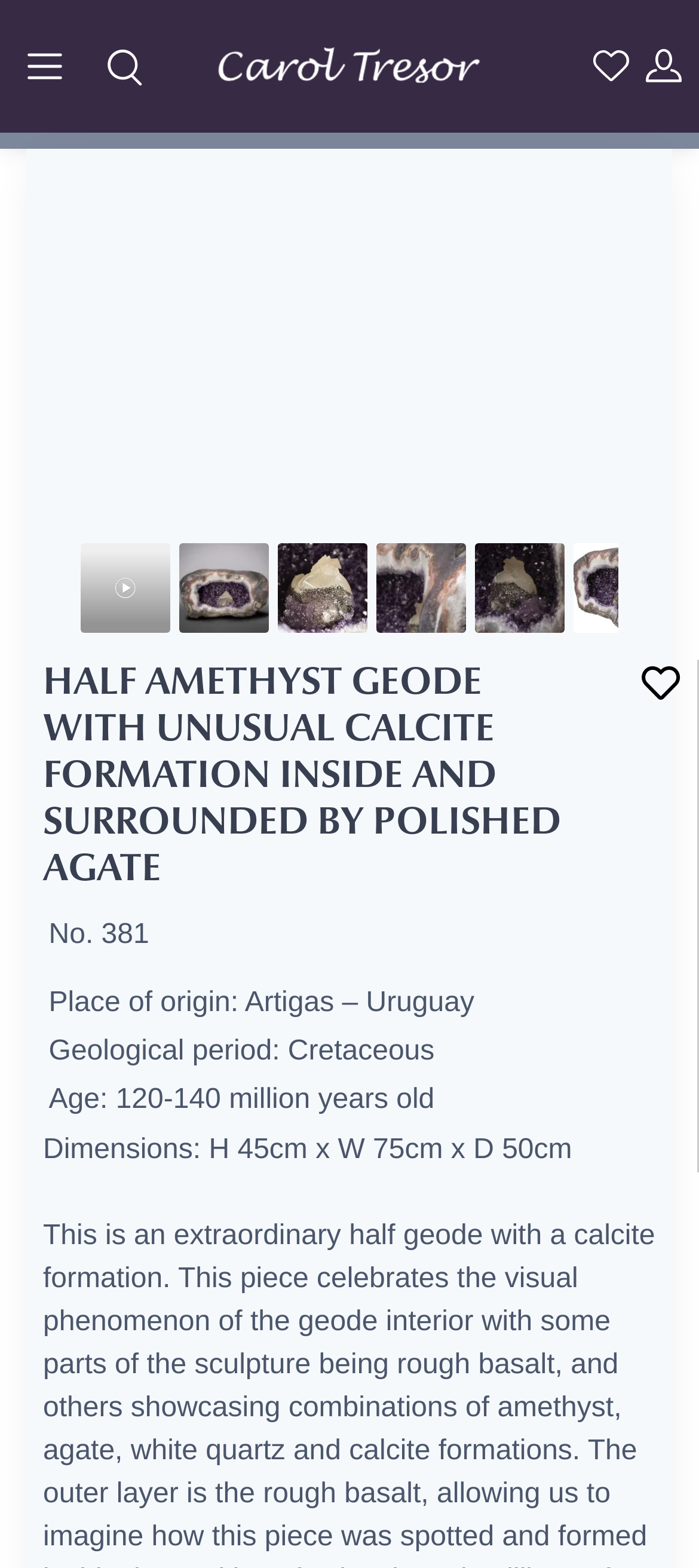Can you give a detailed response to the following question using the information from the image? What is the size of the geode?

The webpage provides information about the geode, including its dimensions, which are mentioned as 'H 45cm x W 75cm x D 50cm' in the StaticText element.